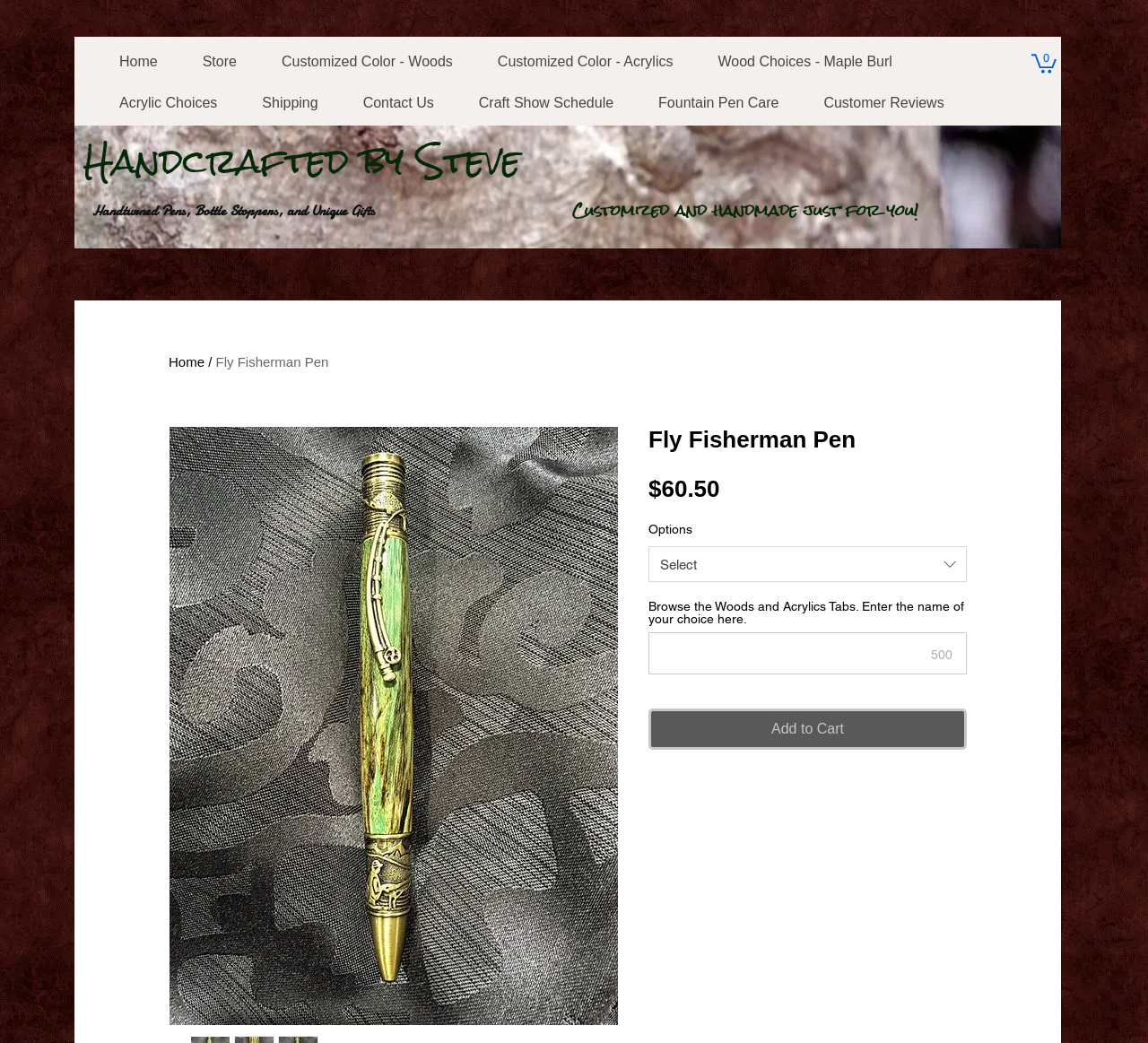Based on the element description Select, identify the bounding box of the UI element in the given webpage screenshot. The coordinates should be in the format (top-left x, top-left y, bottom-right x, bottom-right y) and must be between 0 and 1.

[0.565, 0.524, 0.842, 0.558]